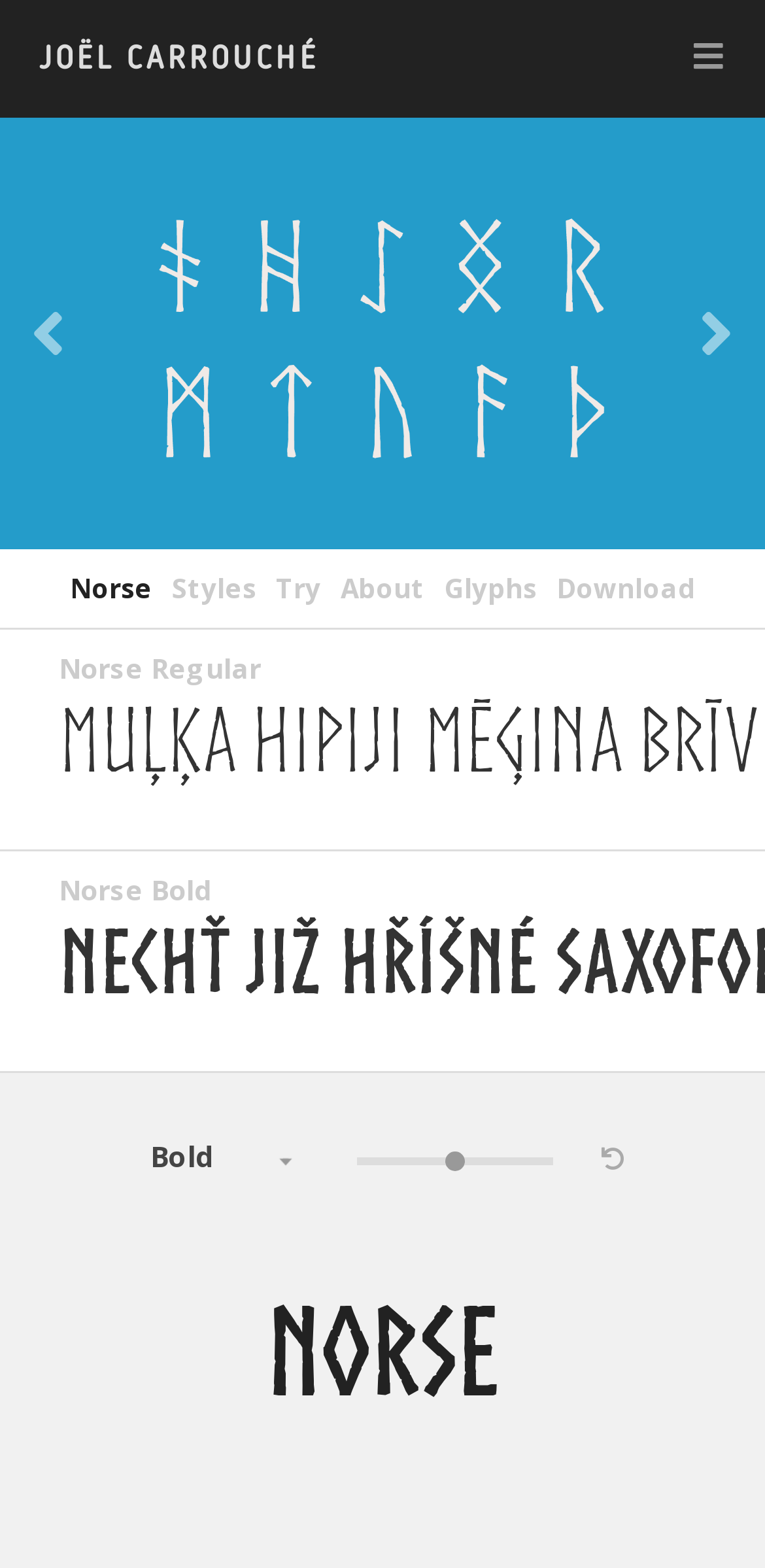Please provide the bounding box coordinates in the format (top-left x, top-left y, bottom-right x, bottom-right y). Remember, all values are floating point numbers between 0 and 1. What is the bounding box coordinate of the region described as: title="Reset all"

[0.786, 0.726, 0.817, 0.75]